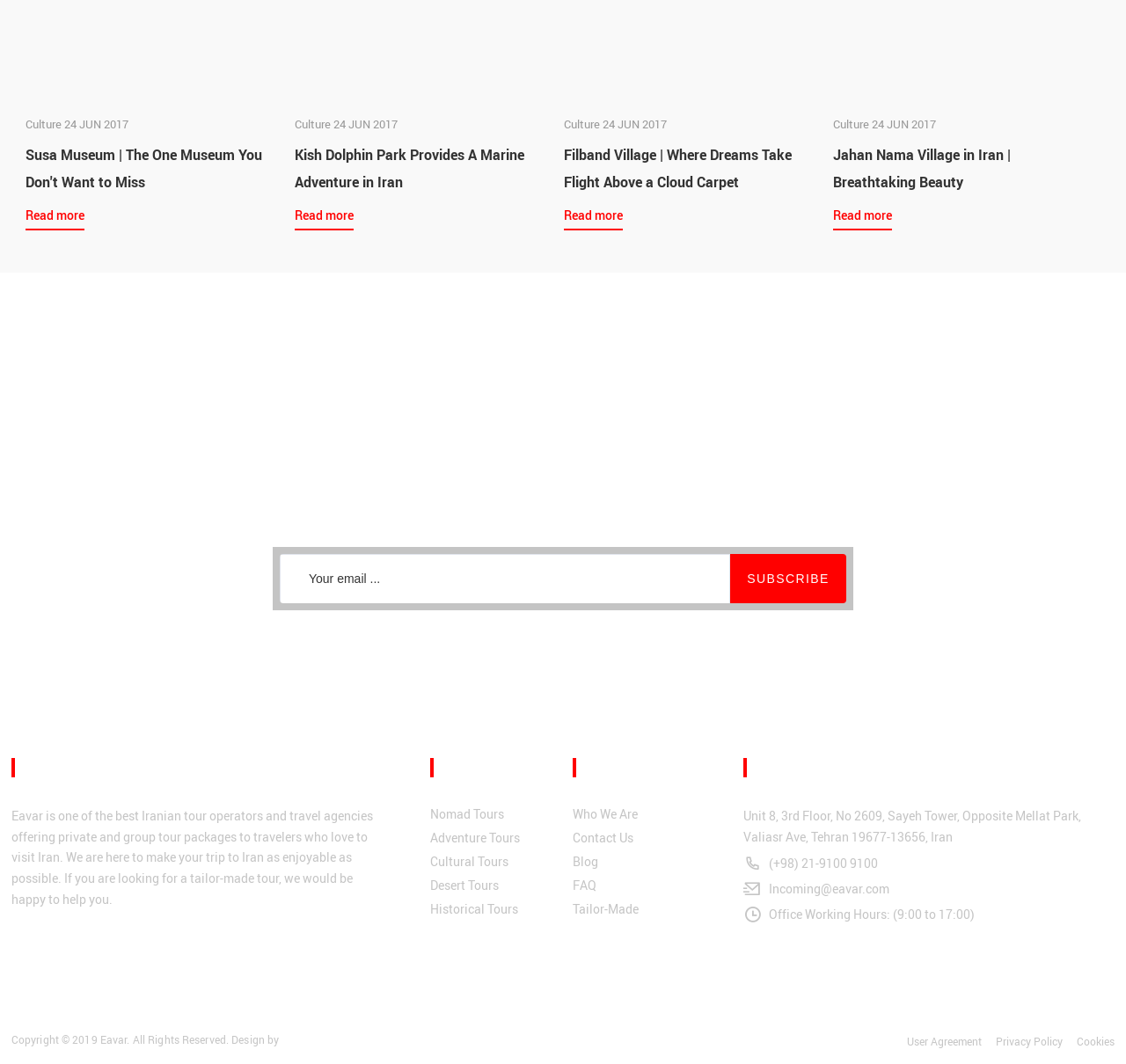Please identify the bounding box coordinates of the region to click in order to complete the given instruction: "View Eavar's blog". The coordinates should be four float numbers between 0 and 1, i.e., [left, top, right, bottom].

[0.509, 0.802, 0.532, 0.817]